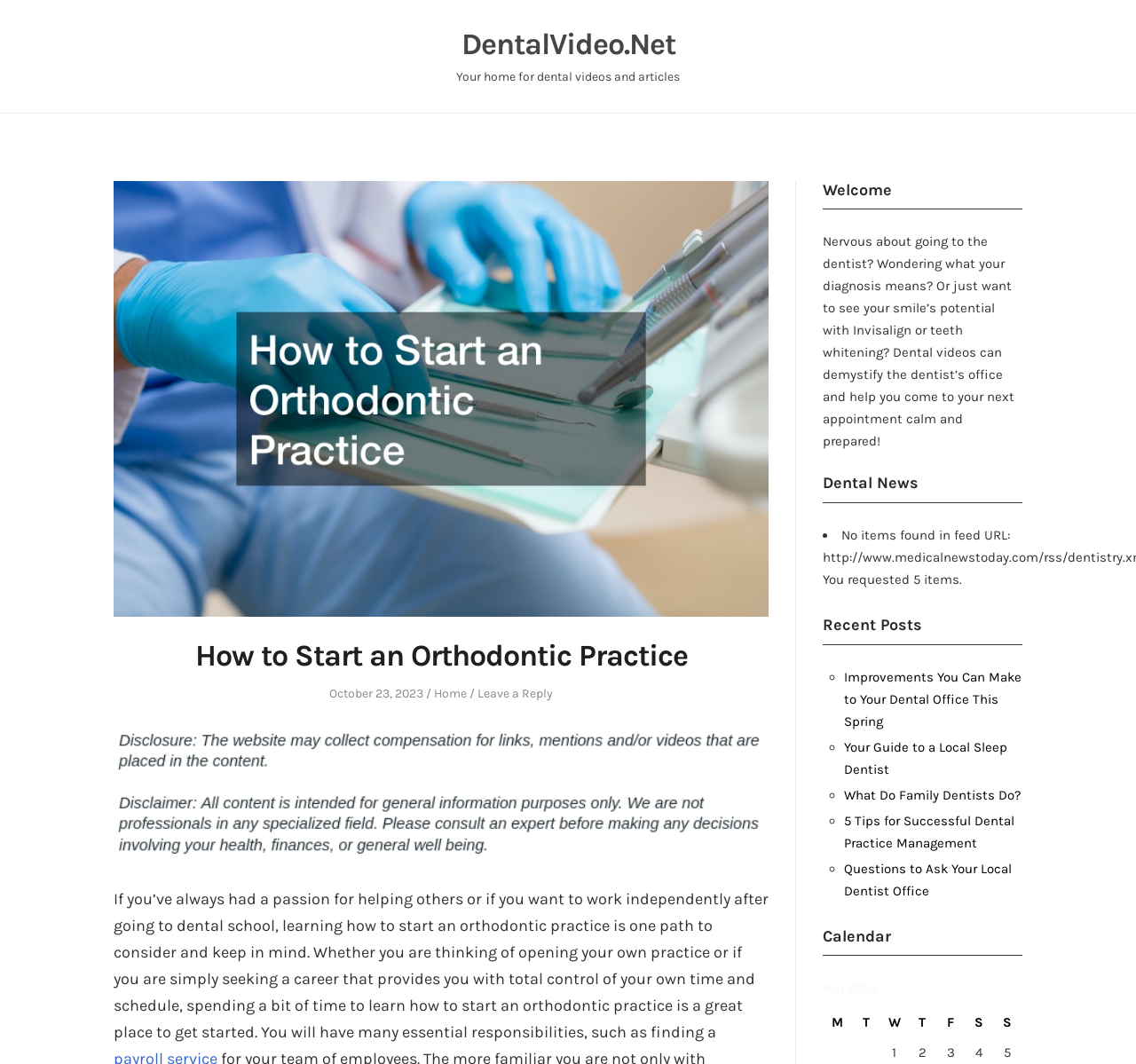Use a single word or phrase to answer the following:
How many recent posts are listed?

5